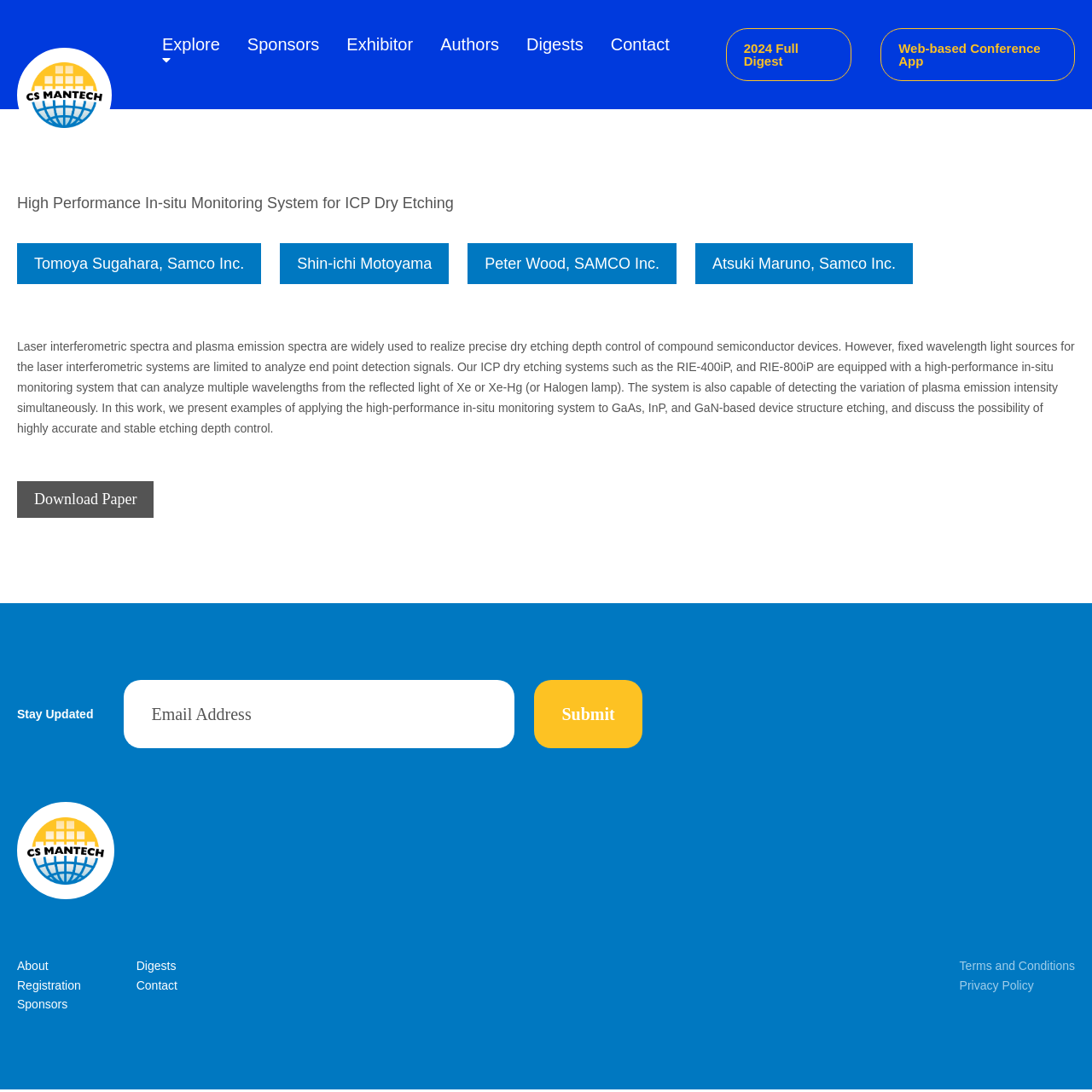Identify the bounding box coordinates of the region I need to click to complete this instruction: "Click the 'About' link".

[0.016, 0.878, 0.044, 0.891]